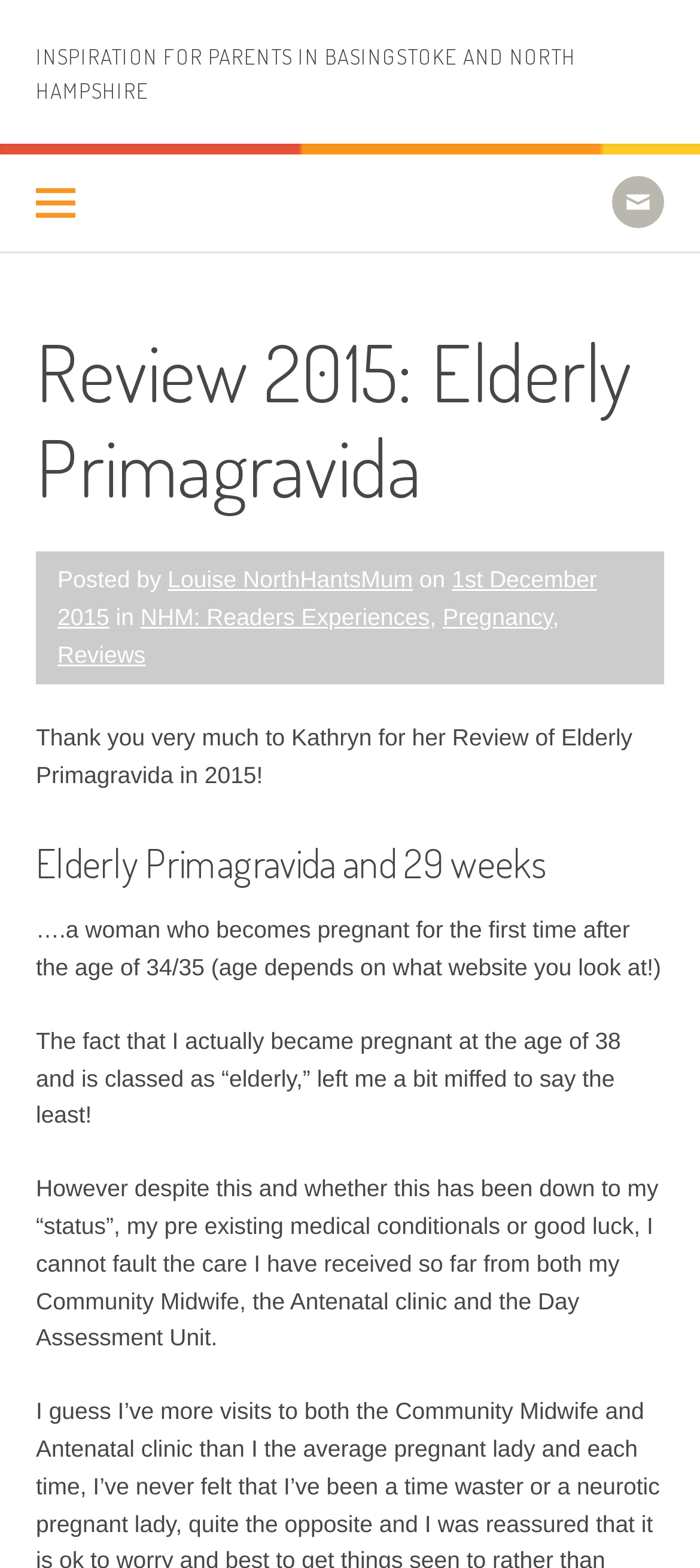Using the element description: "1st December 2015", determine the bounding box coordinates. The coordinates should be in the format [left, top, right, bottom], with values between 0 and 1.

[0.082, 0.361, 0.853, 0.402]